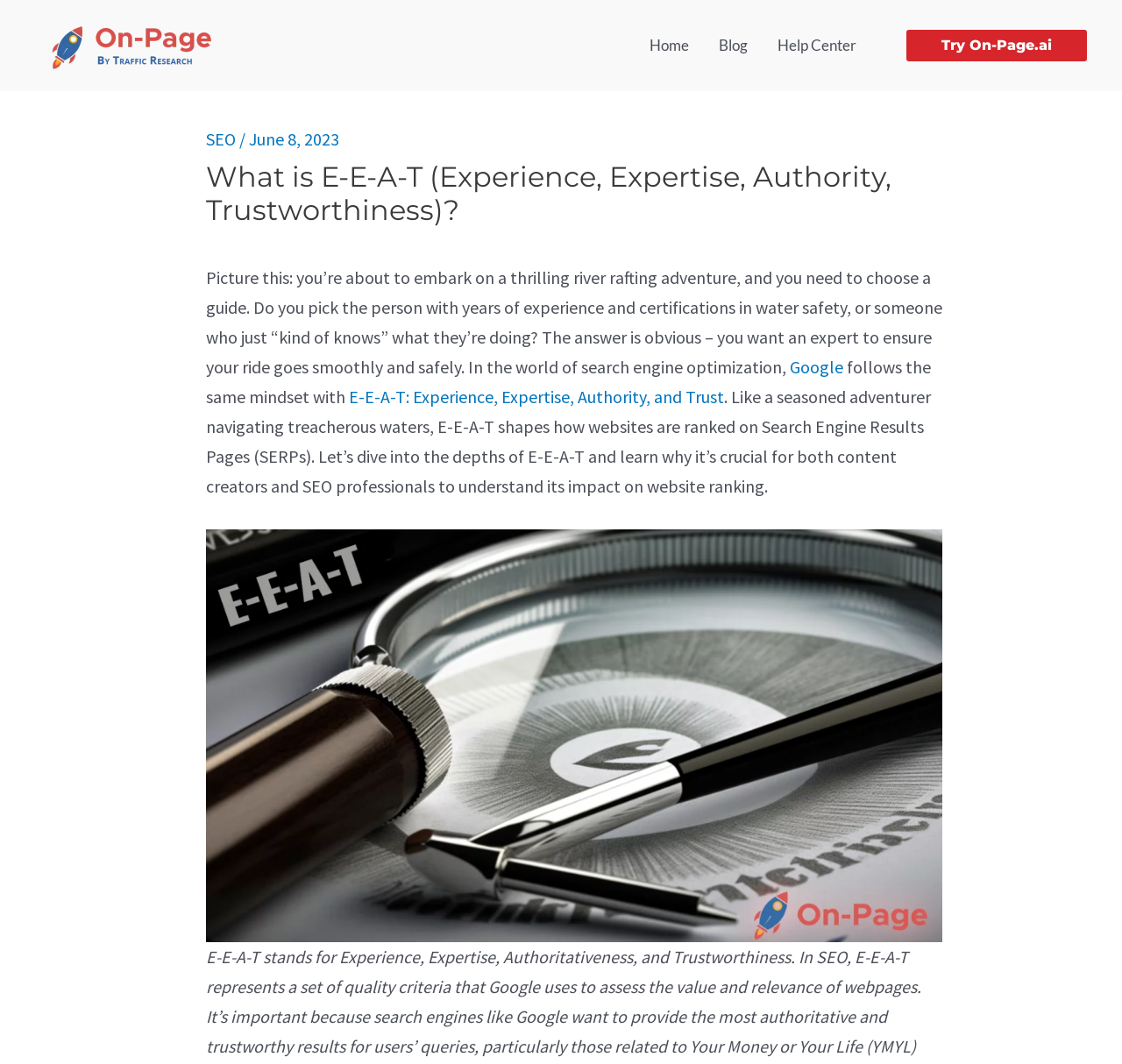Answer the question using only a single word or phrase: 
What is the relationship between Google and E-E-A-T?

Google follows E-E-A-T